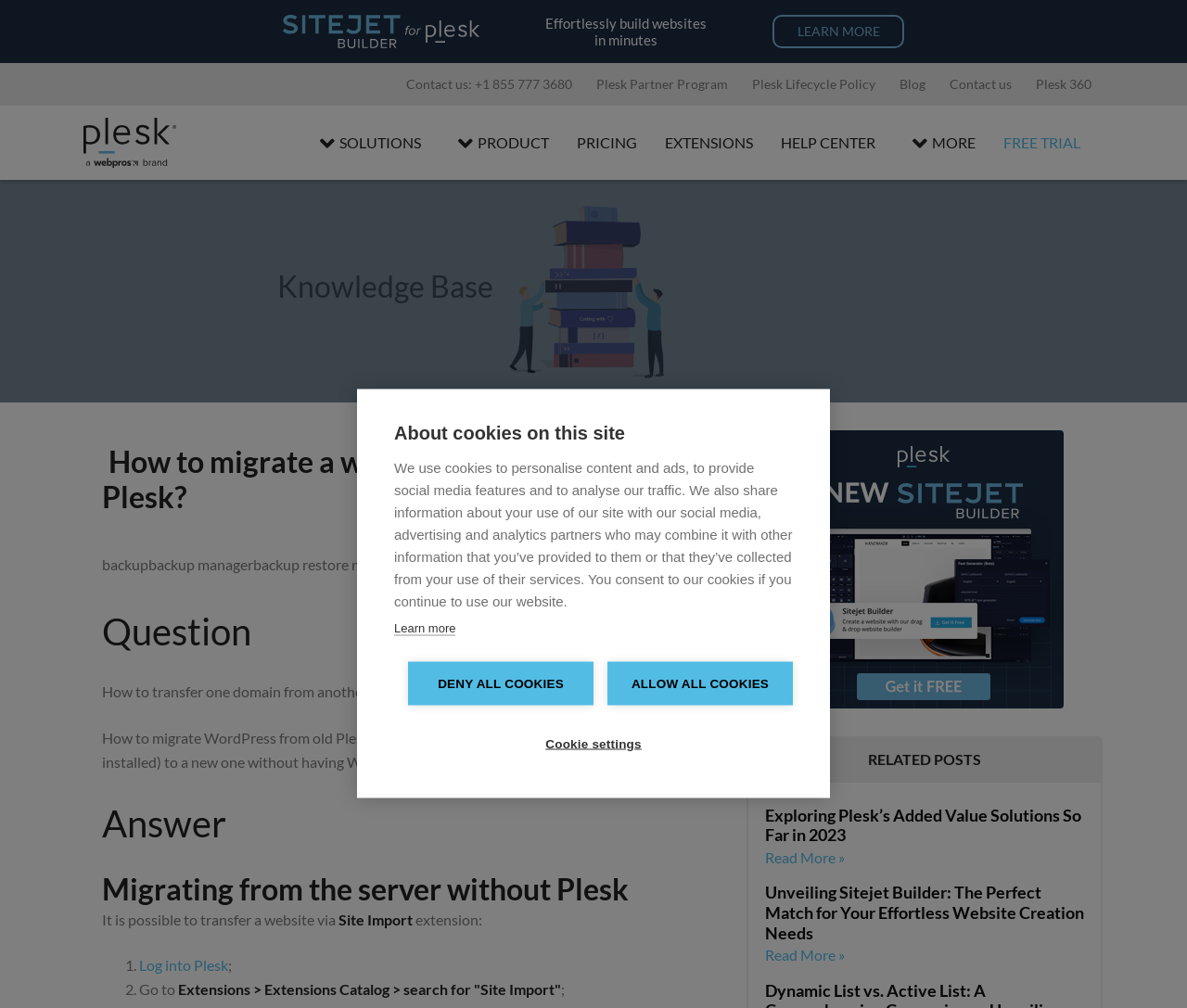Please specify the bounding box coordinates in the format (top-left x, top-left y, bottom-right x, bottom-right y), with all values as floating point numbers between 0 and 1. Identify the bounding box of the UI element described by: Deny all cookies

[0.344, 0.656, 0.5, 0.7]